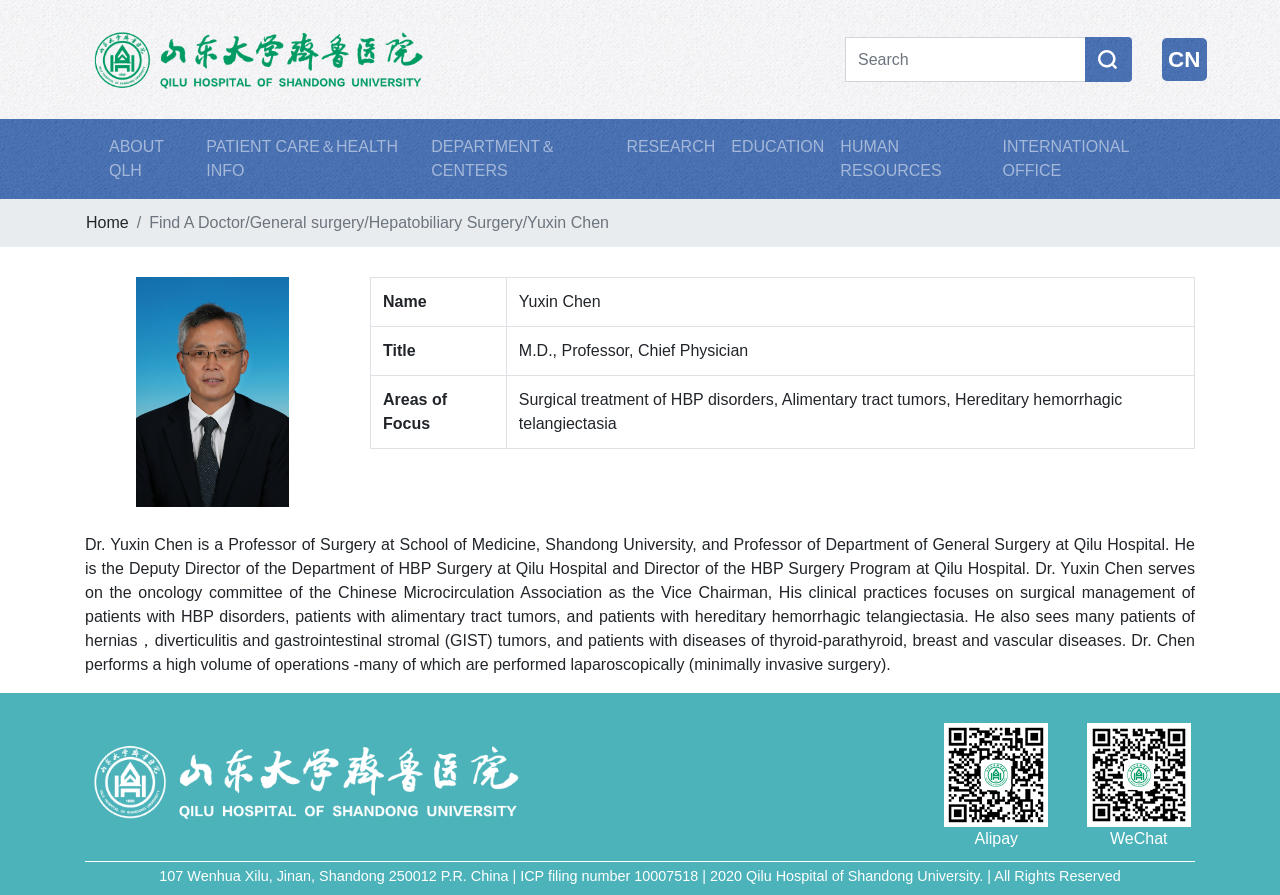Please find the bounding box coordinates of the element that needs to be clicked to perform the following instruction: "Go to Home page". The bounding box coordinates should be four float numbers between 0 and 1, represented as [left, top, right, bottom].

[0.067, 0.236, 0.101, 0.263]